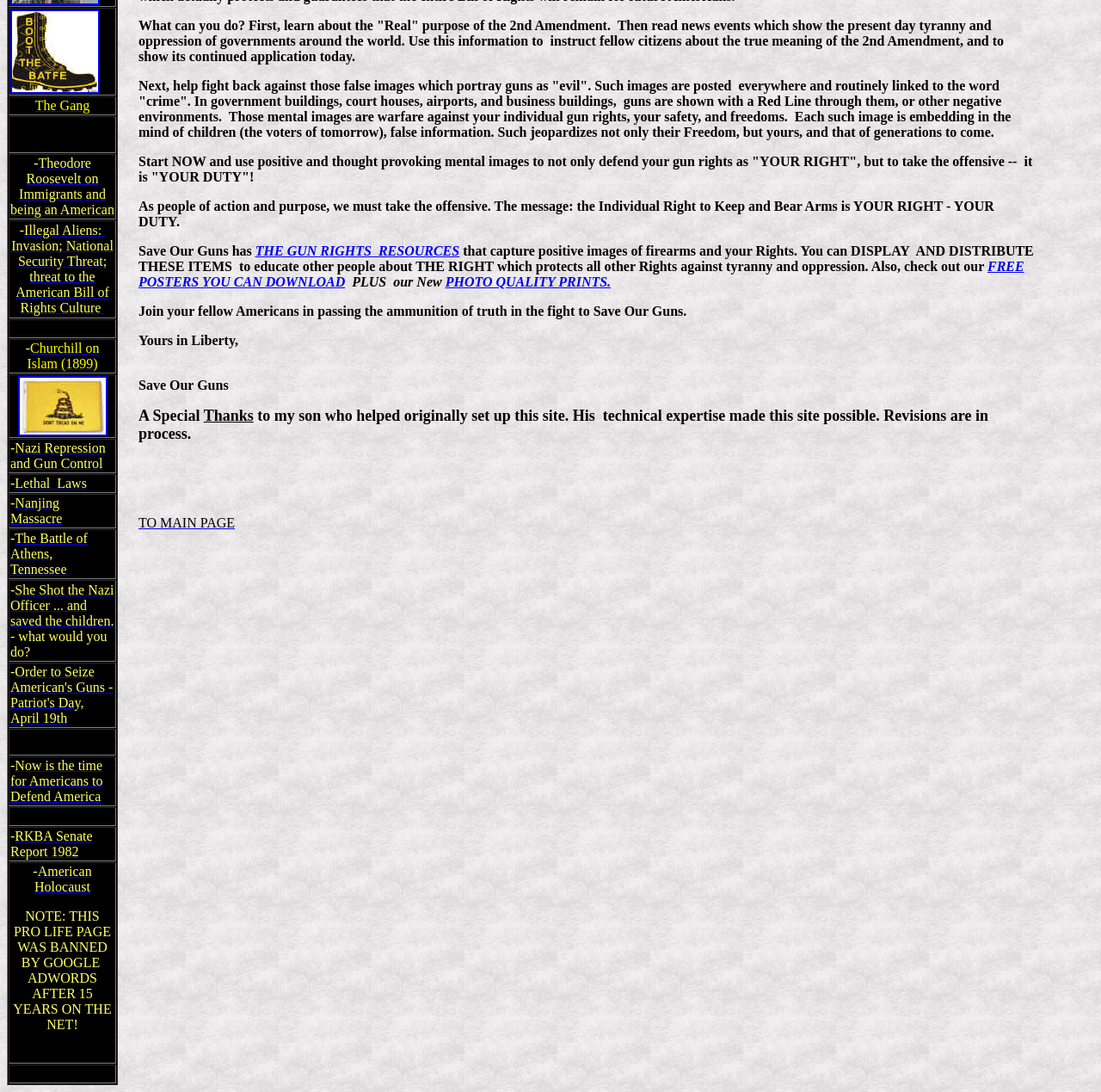Please identify the bounding box coordinates of the clickable area that will fulfill the following instruction: "Check Churchill on Islam". The coordinates should be in the format of four float numbers between 0 and 1, i.e., [left, top, right, bottom].

[0.025, 0.312, 0.09, 0.34]